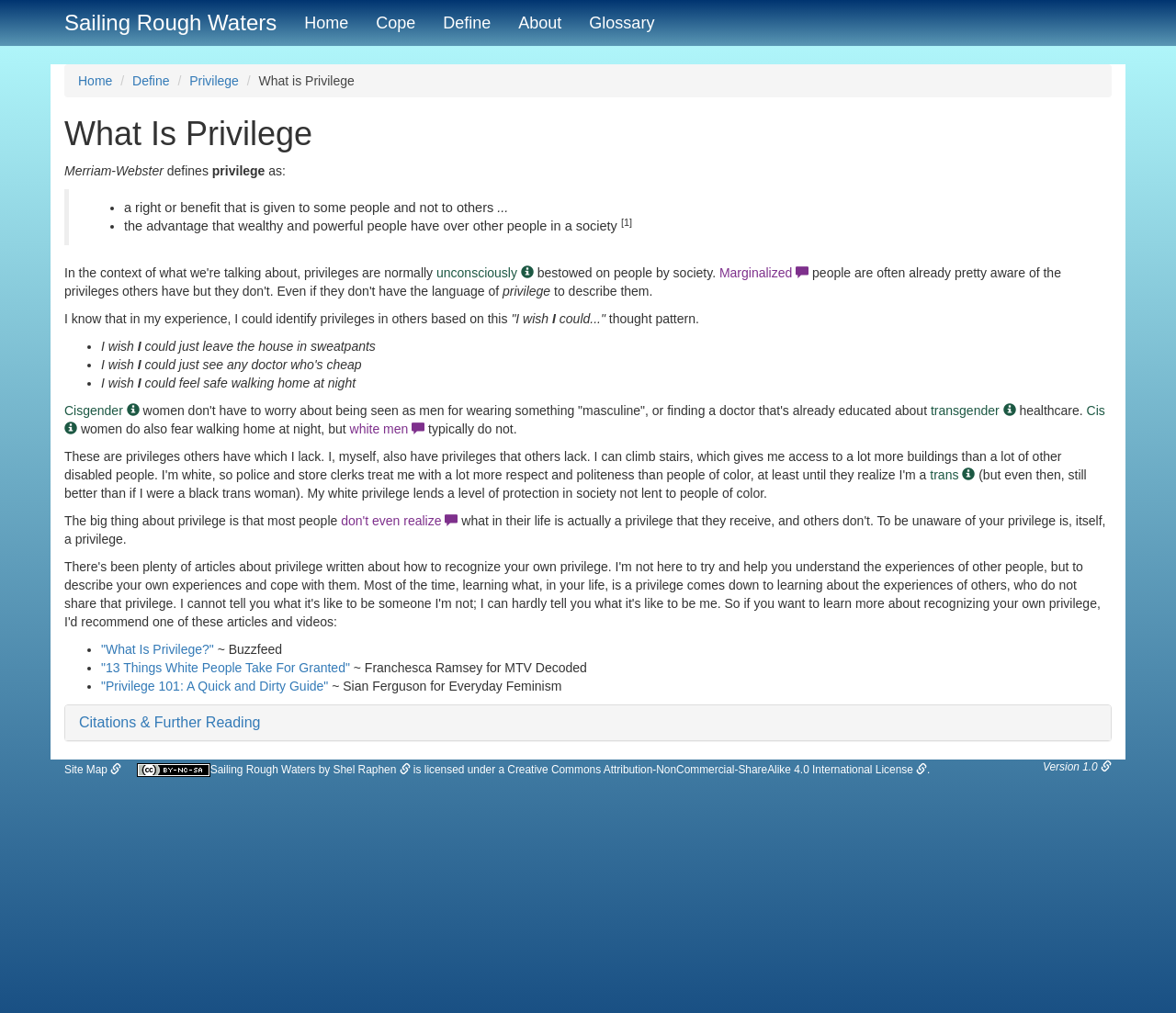Identify the bounding box coordinates of the clickable region to carry out the given instruction: "Read the poem 'Phenomenal Woman'".

None